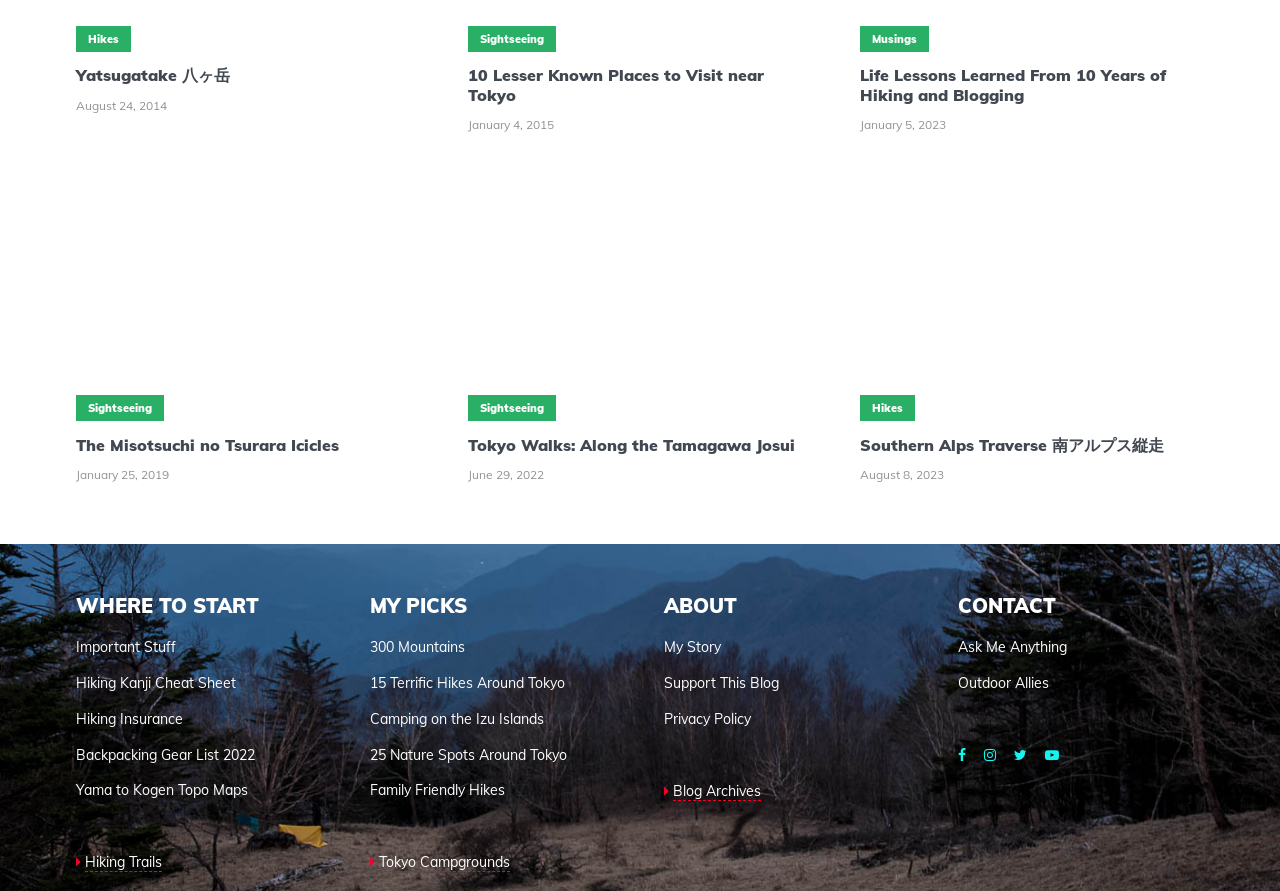Locate the bounding box of the UI element defined by this description: "Important Stuff". The coordinates should be given as four float numbers between 0 and 1, formatted as [left, top, right, bottom].

[0.059, 0.711, 0.138, 0.731]